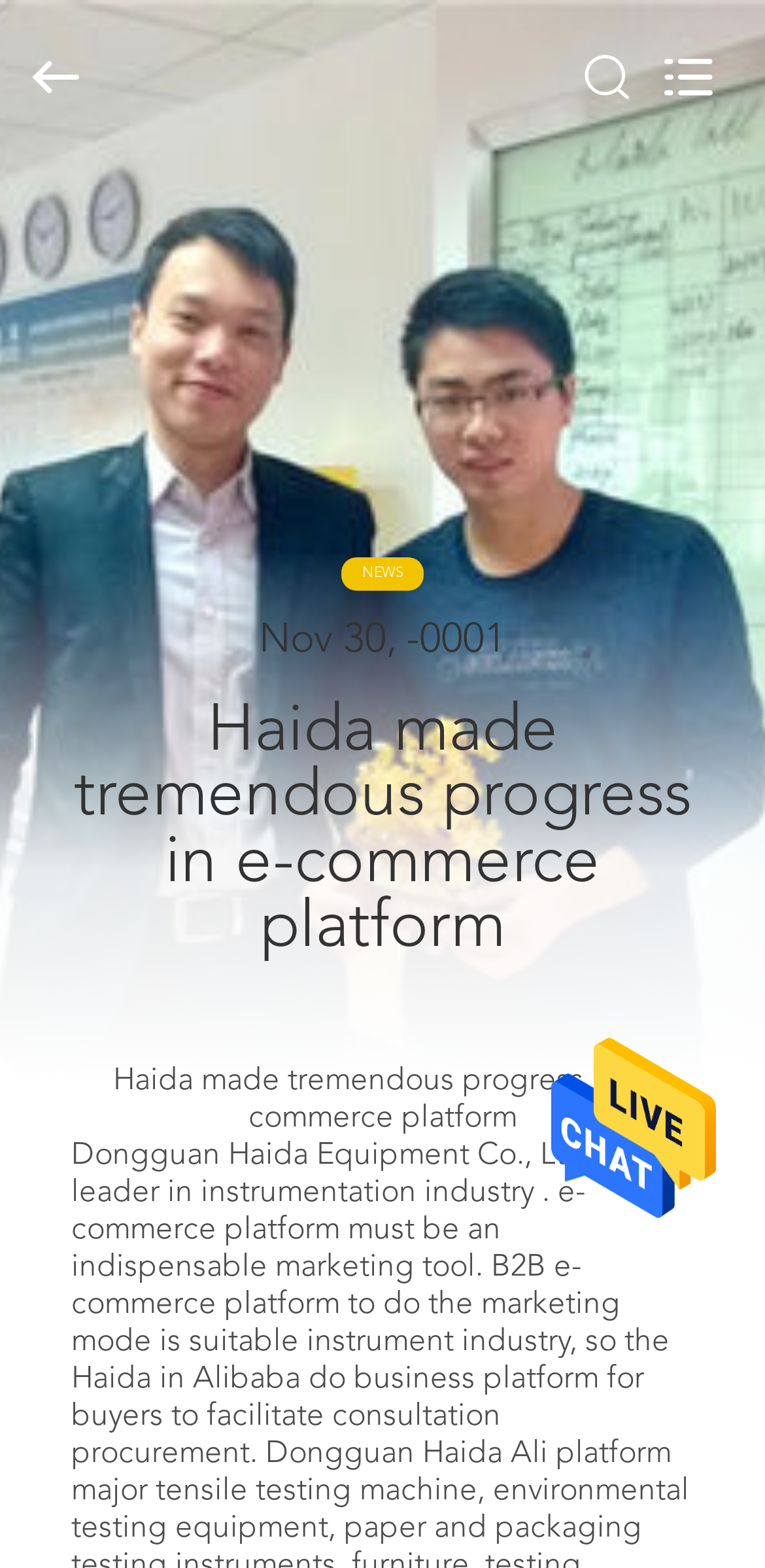Please predict the bounding box coordinates (top-left x, top-left y, bottom-right x, bottom-right y) for the UI element in the screenshot that fits the description: name="search" placeholder="Search what you want"

[0.0, 0.0, 0.88, 0.098]